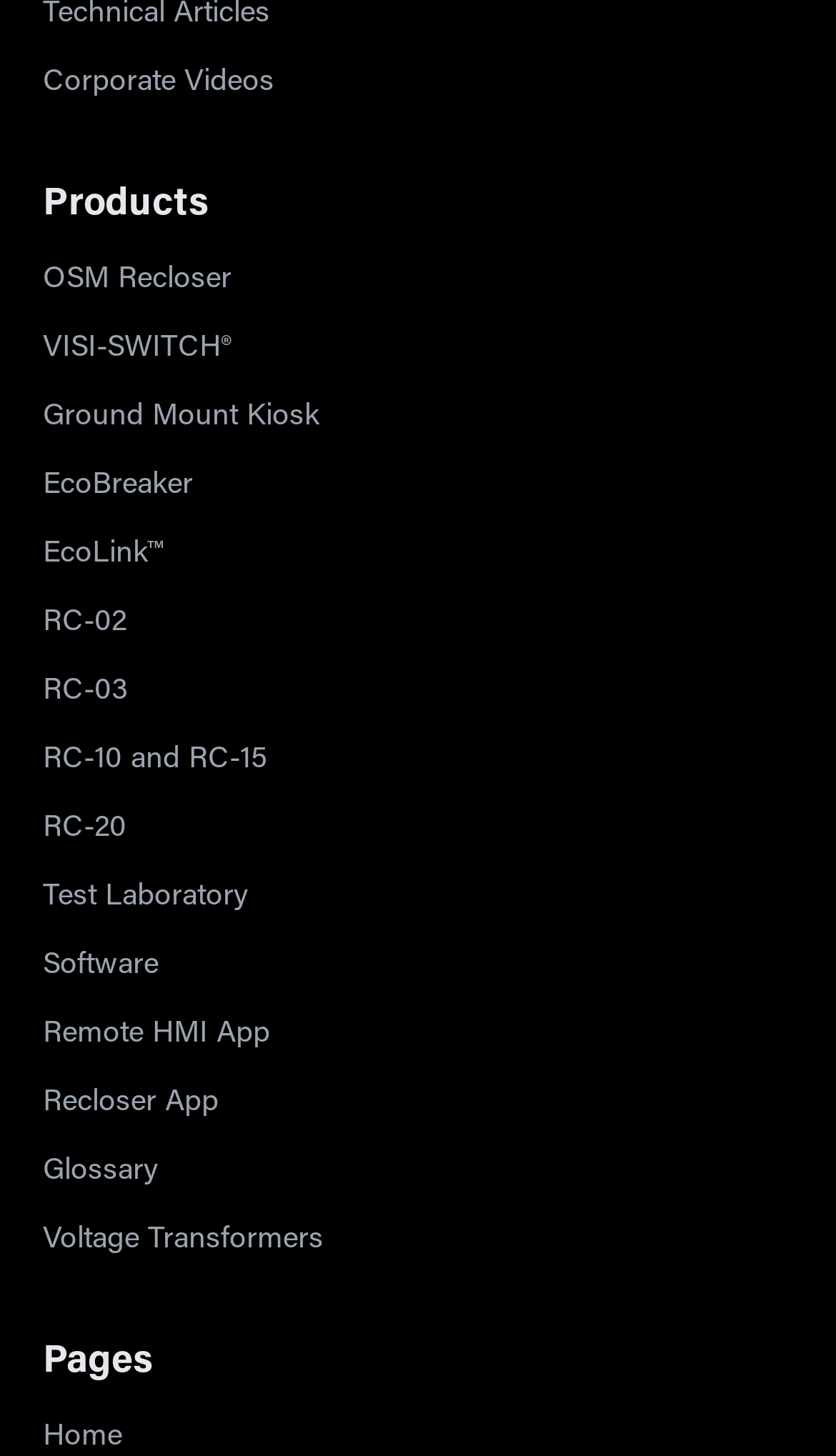Please find the bounding box coordinates for the clickable element needed to perform this instruction: "Go to home page".

[0.051, 0.978, 0.146, 0.999]